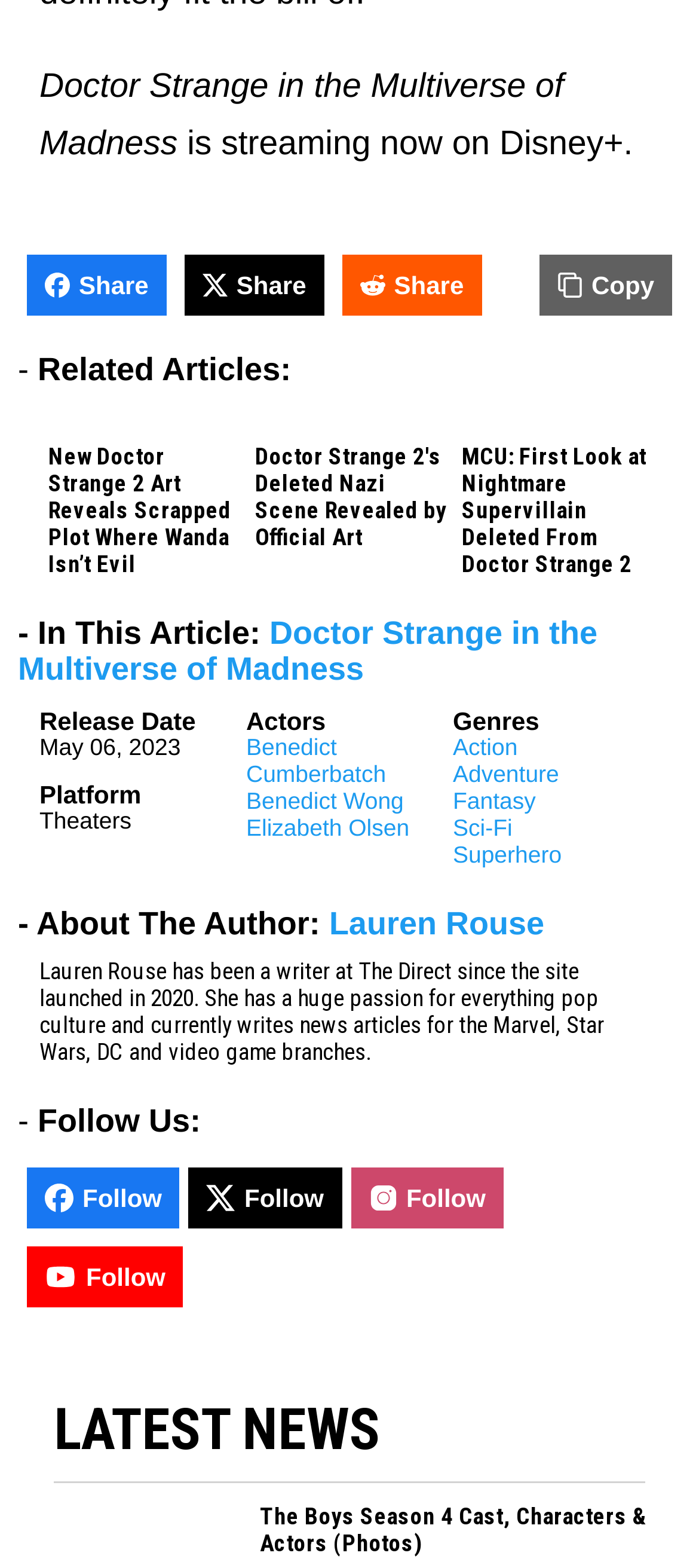Can you show the bounding box coordinates of the region to click on to complete the task described in the instruction: "click the link to Ajax Spurway Fasteners"?

None